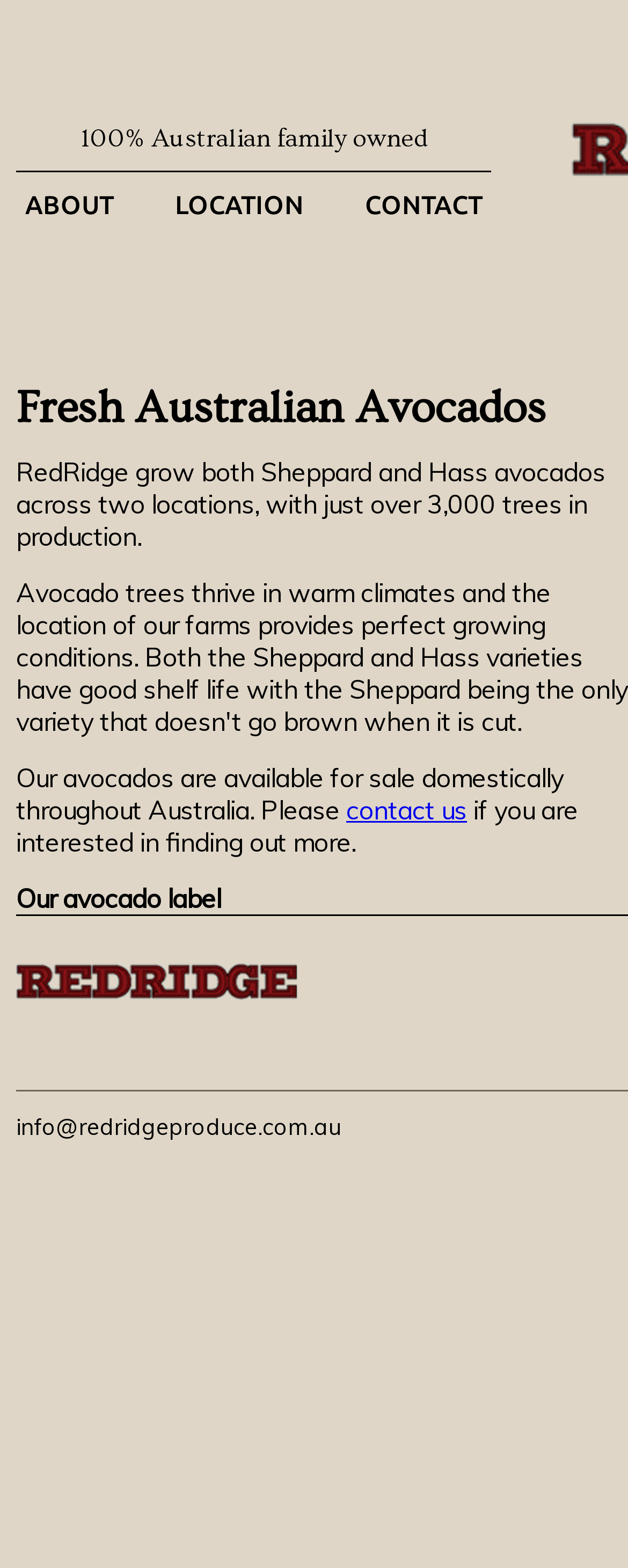What is the email address for contact?
Please use the visual content to give a single word or phrase answer.

info@redridgeproduce.com.au